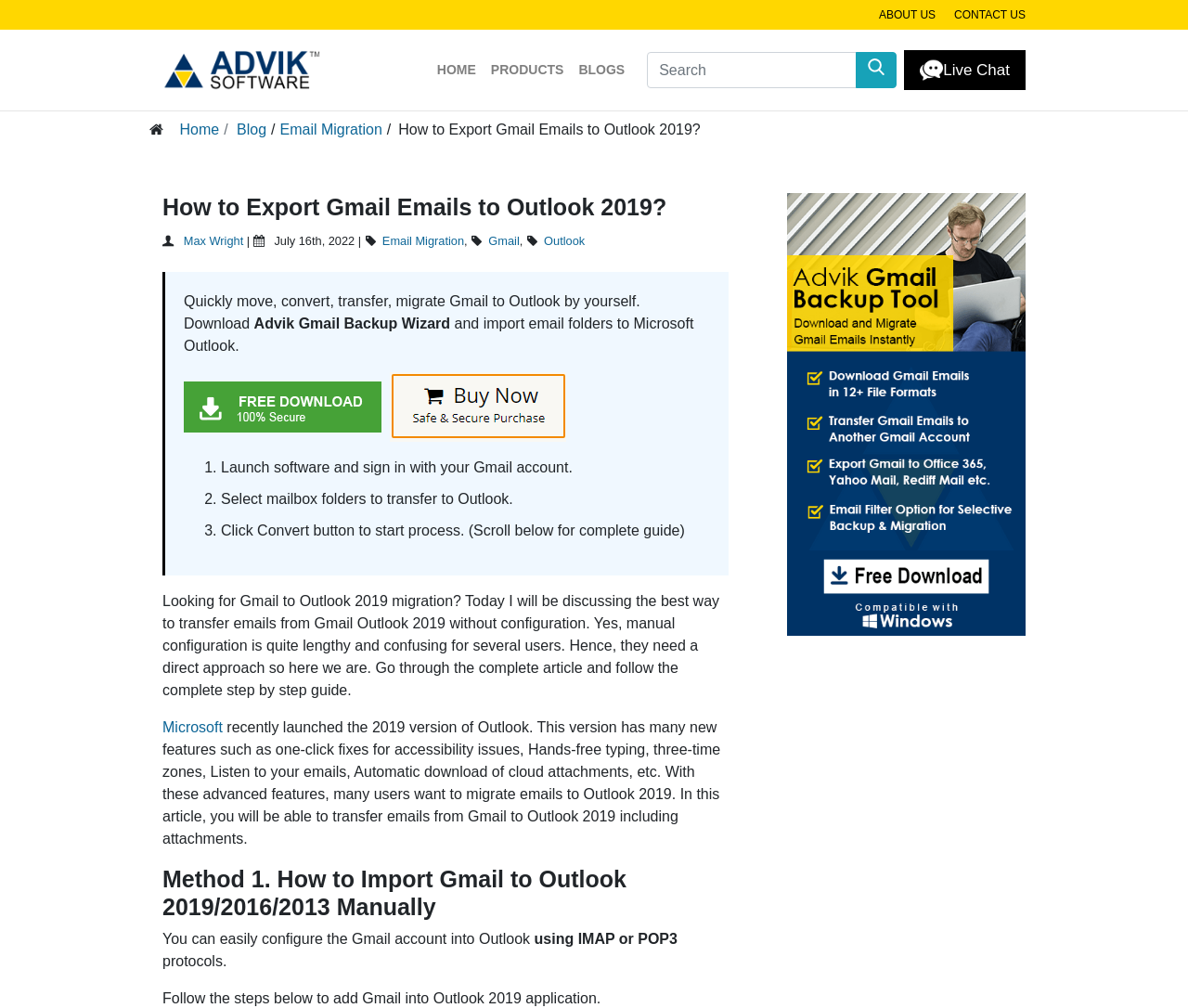What is the website's logo?
Answer the question with as much detail as you can, using the image as a reference.

The website's logo is located at the top left corner of the webpage, and it is an image with the text 'advik software logo'.